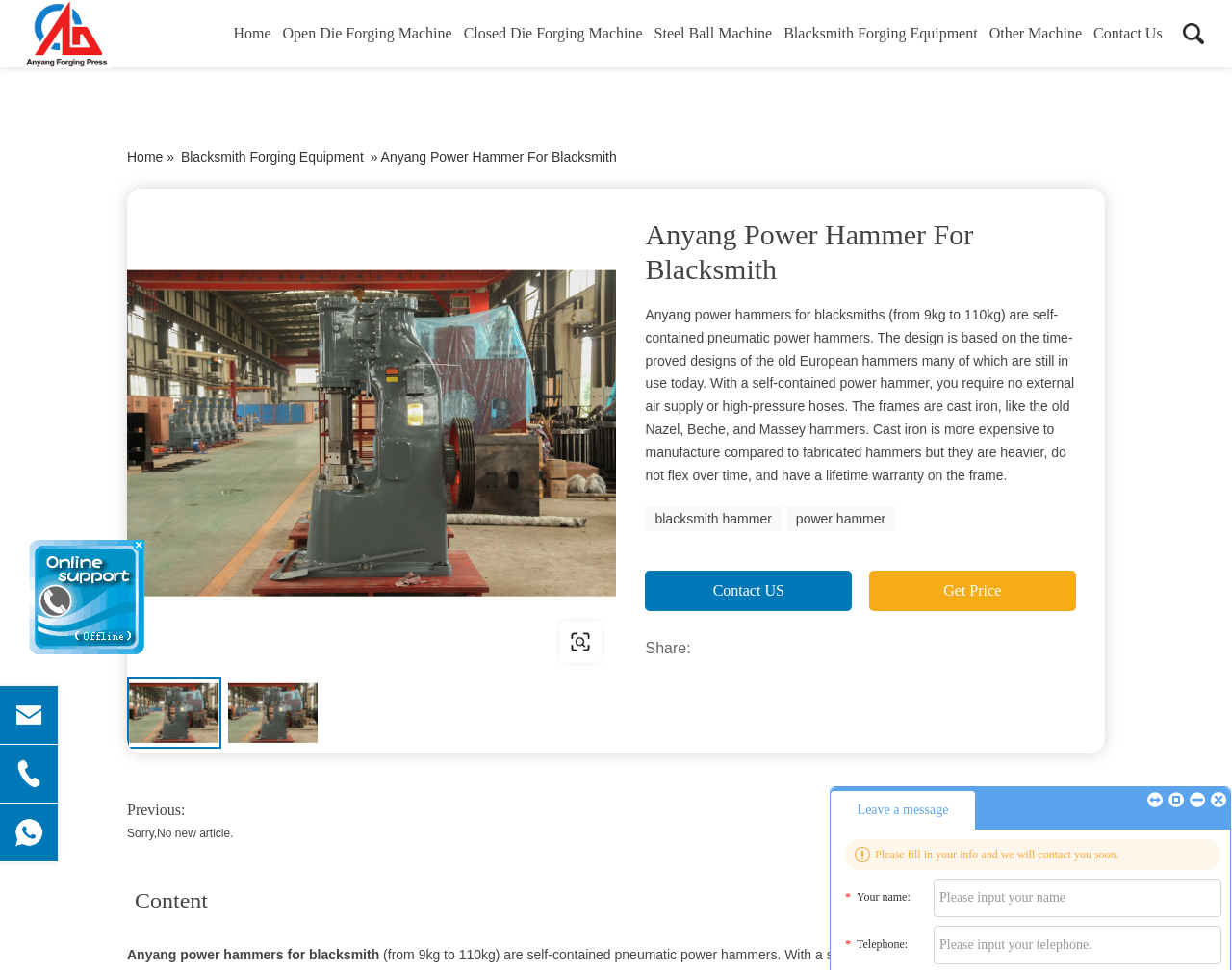Find the bounding box coordinates of the UI element according to this description: "Get Price".

[0.705, 0.589, 0.873, 0.63]